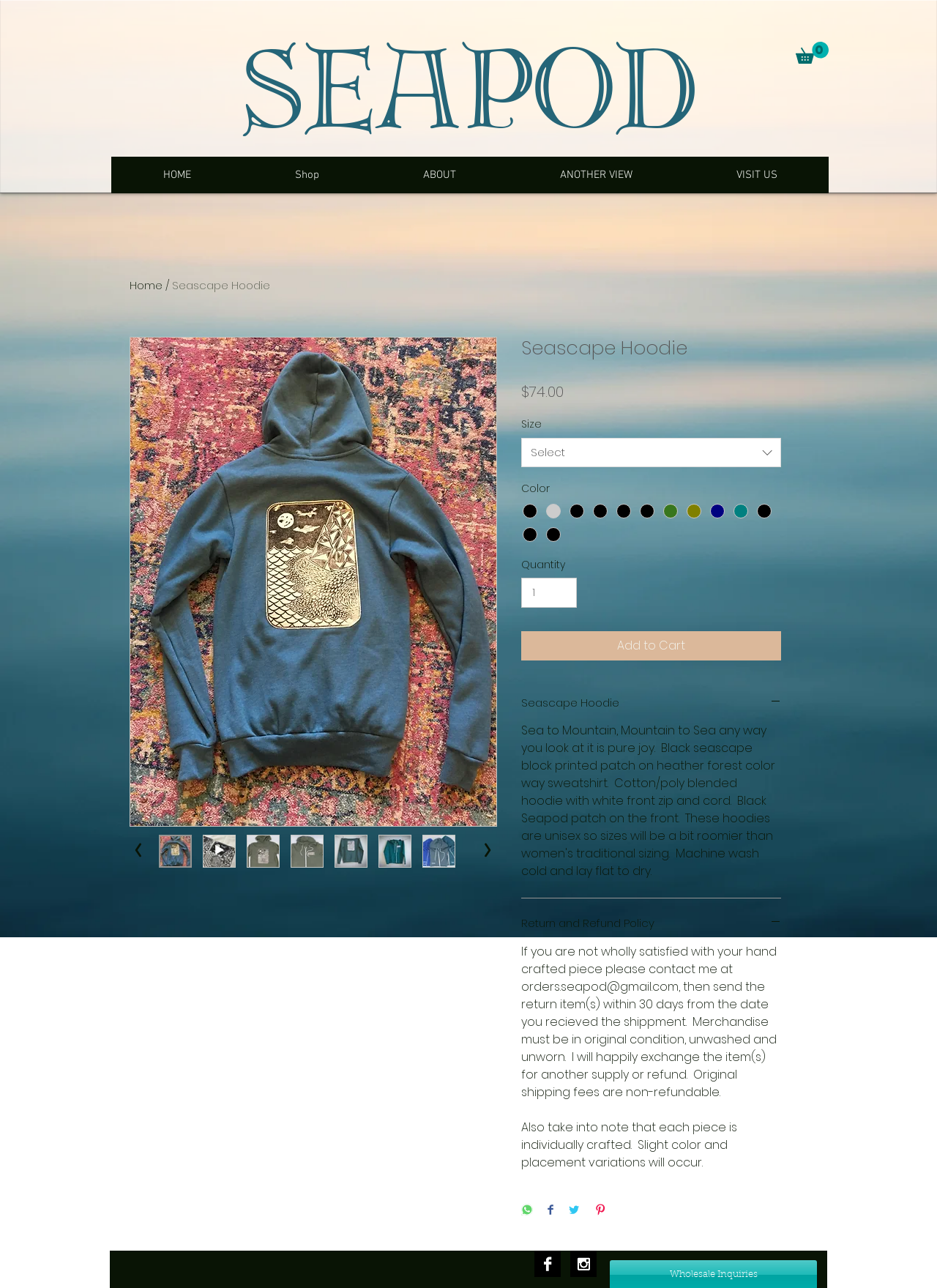Explain in detail what you observe on this webpage.

This webpage is about a Seascape Hoodie product from mysiteseapodthreads. At the top, there is a navigation menu with links to HOME, Shop, ABOUT, ANOTHER VIEW, and VISIT US. Below the navigation menu, there is a heading "seapod" and a cart button with 0 items.

The main content of the page is an article about the Seascape Hoodie product. It starts with a breadcrumb navigation showing "Home / Seascape Hoodie". Below the breadcrumb, there is a product image and a video player (although the video is not playing by default). 

On the right side of the product image, there are several buttons and a dropdown menu for selecting the product size. Below the size selection, there is a section for selecting the product color, with 12 different color options available.

Further down, there is a section for entering the product quantity, with a spin button for increasing or decreasing the quantity. Next to the quantity section, there is an "Add to Cart" button.

Below the product details, there are two expandable sections. The first section is about the product description, and the second section is about the return and refund policy. The return and refund policy section provides detailed information on how to return or exchange a product, including the contact email and the conditions for returning an item.

At the bottom of the page, there is a button for sharing the product on WhatsApp.